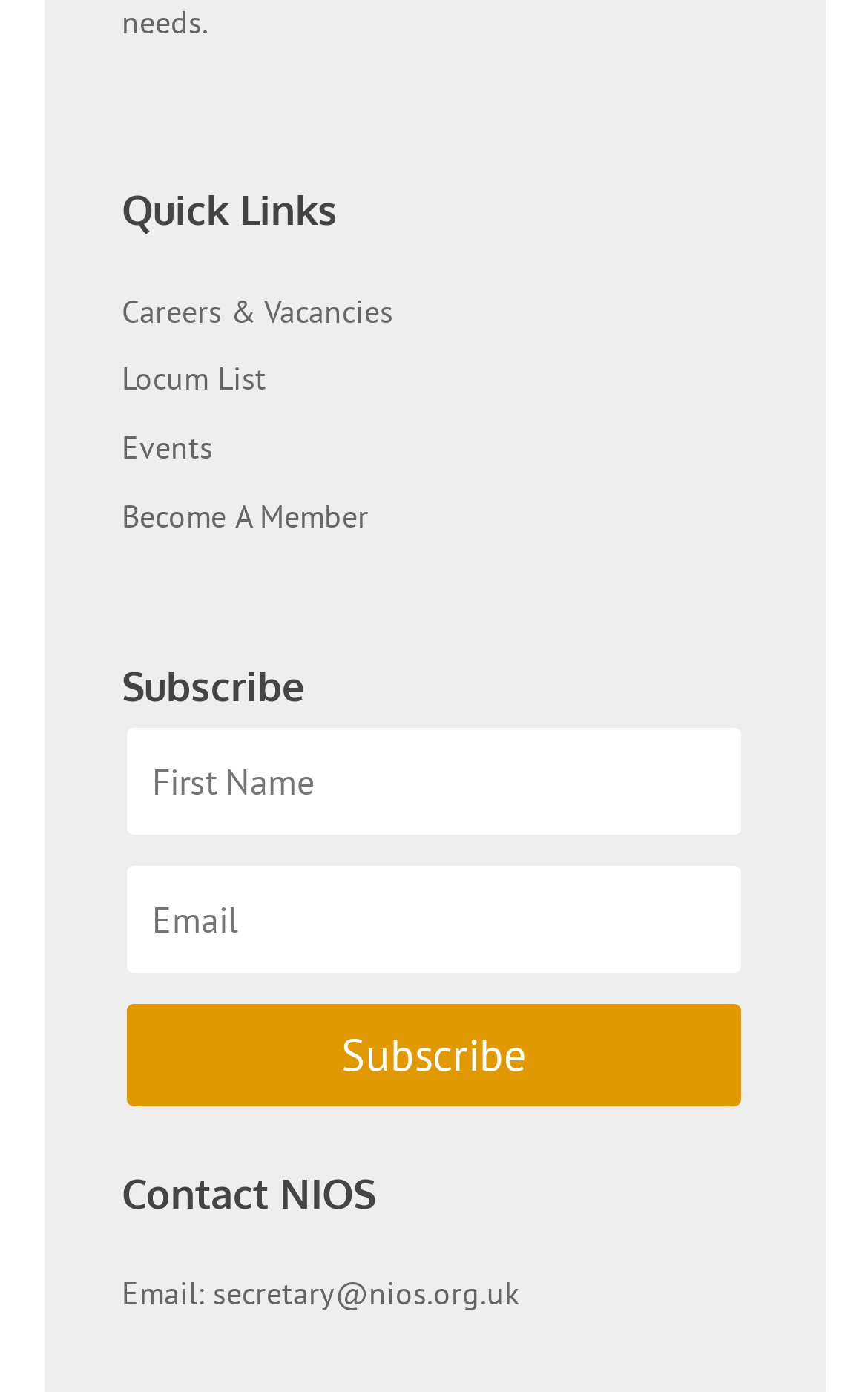Show the bounding box coordinates for the HTML element described as: "Careers & Vacancies".

[0.14, 0.209, 0.453, 0.238]